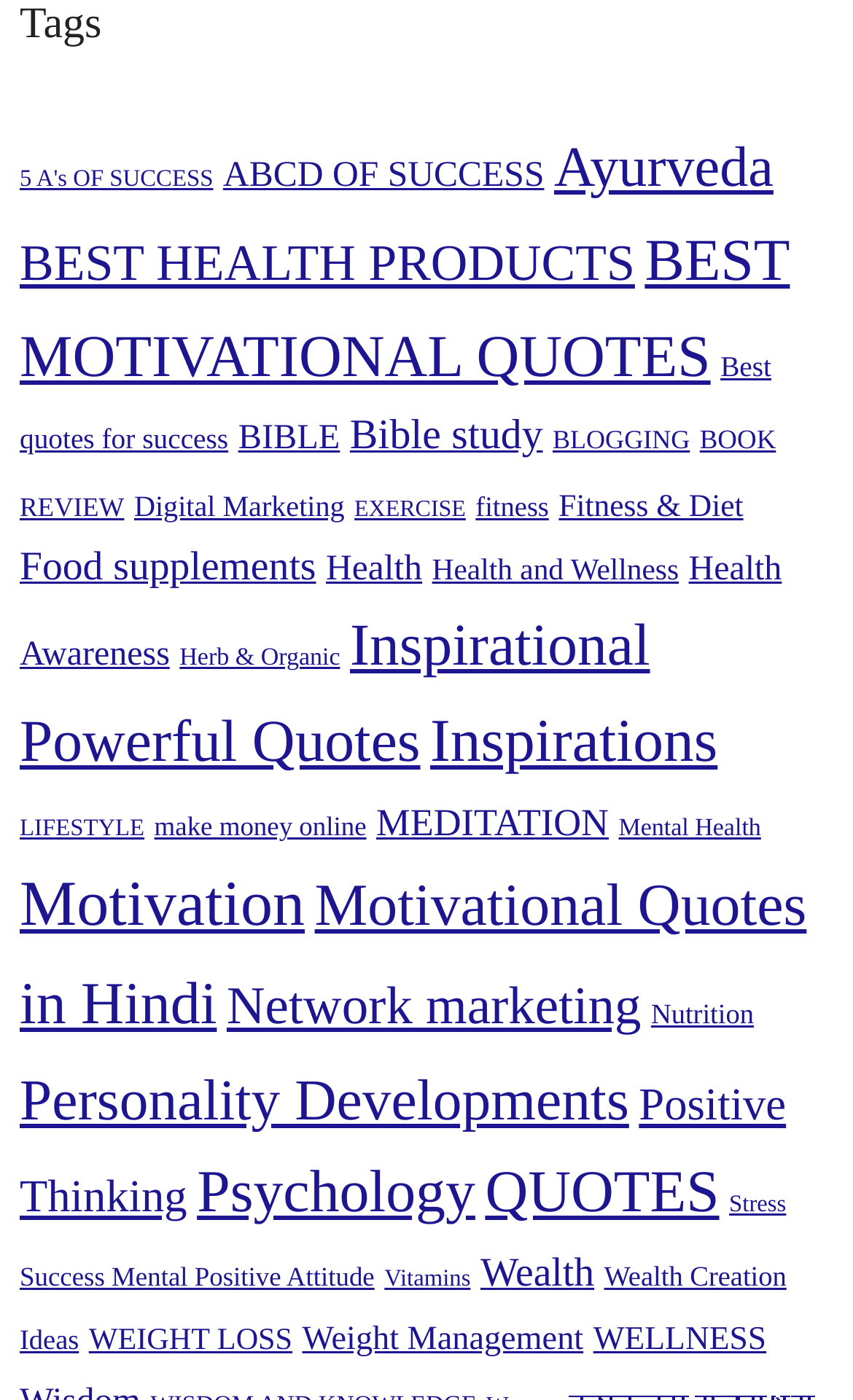Is there a category related to Bible study?
Kindly give a detailed and elaborate answer to the question.

I found a link 'Bible study (64 items)' which indicates that there is a category related to Bible study on this webpage.